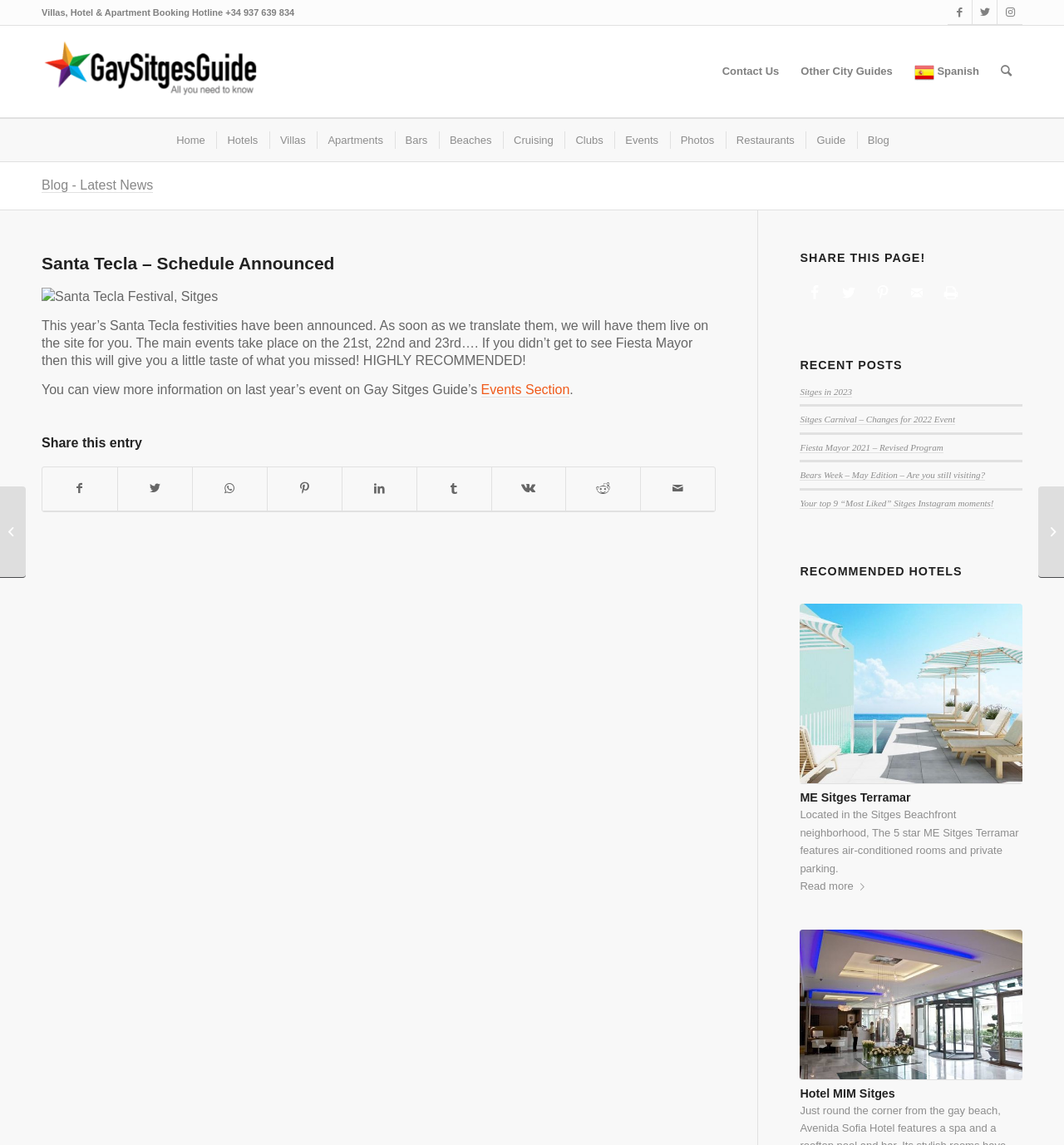What is the name of the hotel being recommended?
Please provide a single word or phrase answer based on the image.

ME Sitges Terramar